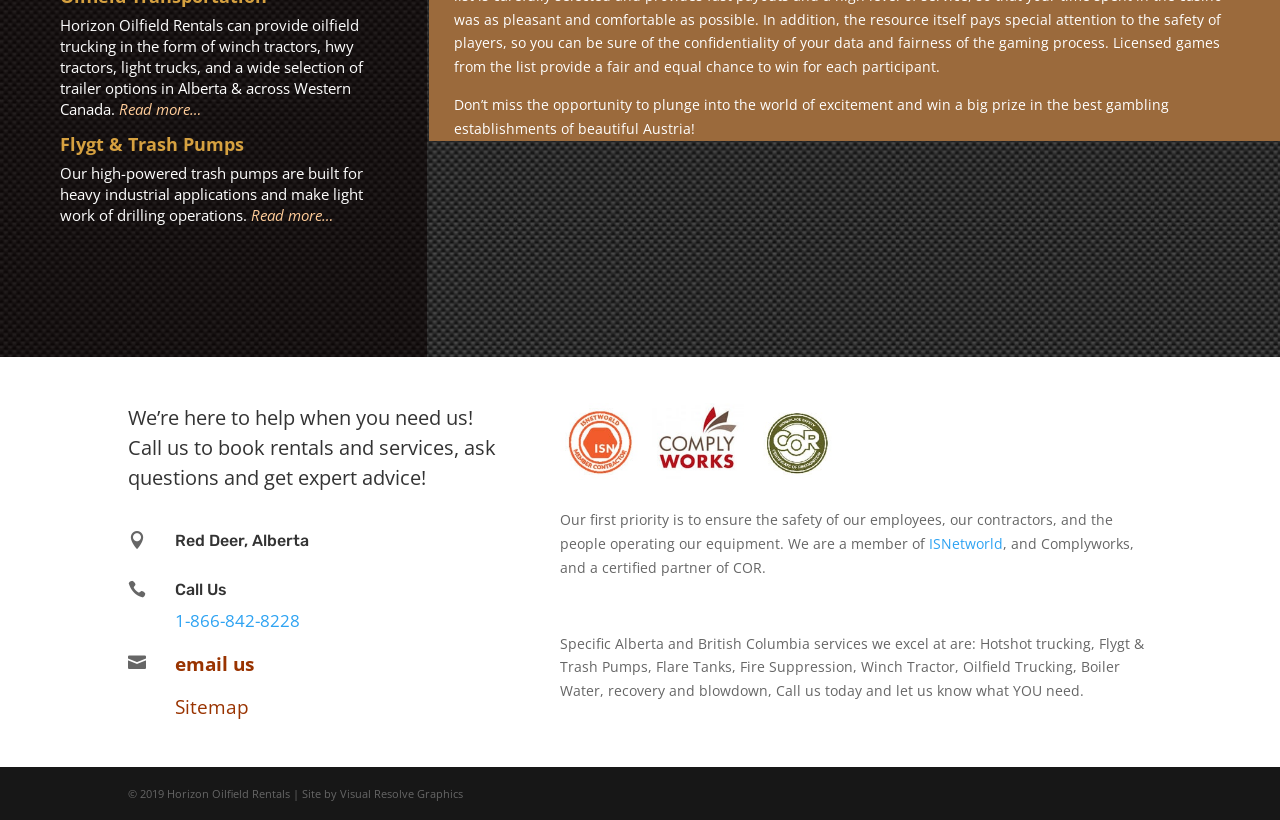Provide a one-word or short-phrase answer to the question:
What is the priority of Horizon Oilfield Rentals?

Safety